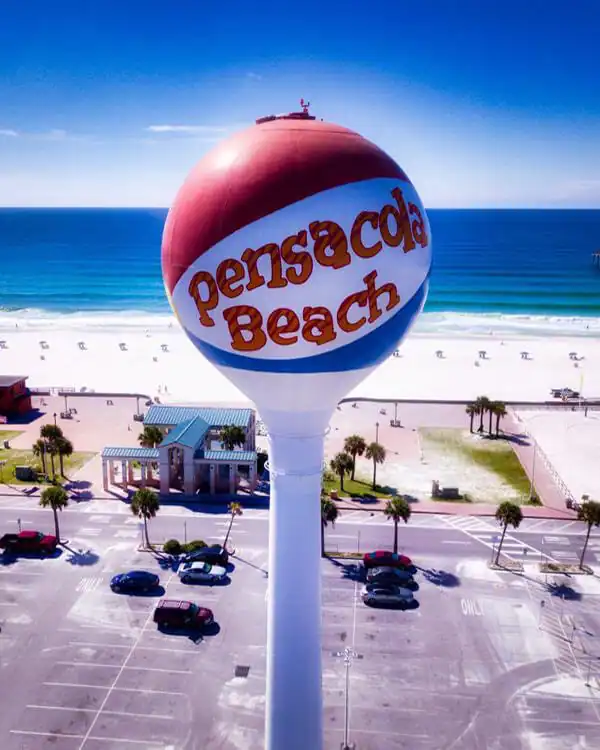Explain the image with as much detail as possible.

The image features the iconic water tower at Pensacola Beach, prominently displaying the words "Pensacola Beach" in a cheerful, stylized font. Below the tower, a vibrant beach scene unfolds with soft, sandy shores and the sparkling Gulf of Mexico in the background, showcasing shades of blue reflecting the clear sky. The foreground includes a parking area filled with vehicles, surrounded by palm trees that evoke a tropical atmosphere. This picturesque view captures the essence of Pensacola as a welcoming coastal destination, inviting visitors to enjoy its beautiful beaches and recreational activities.